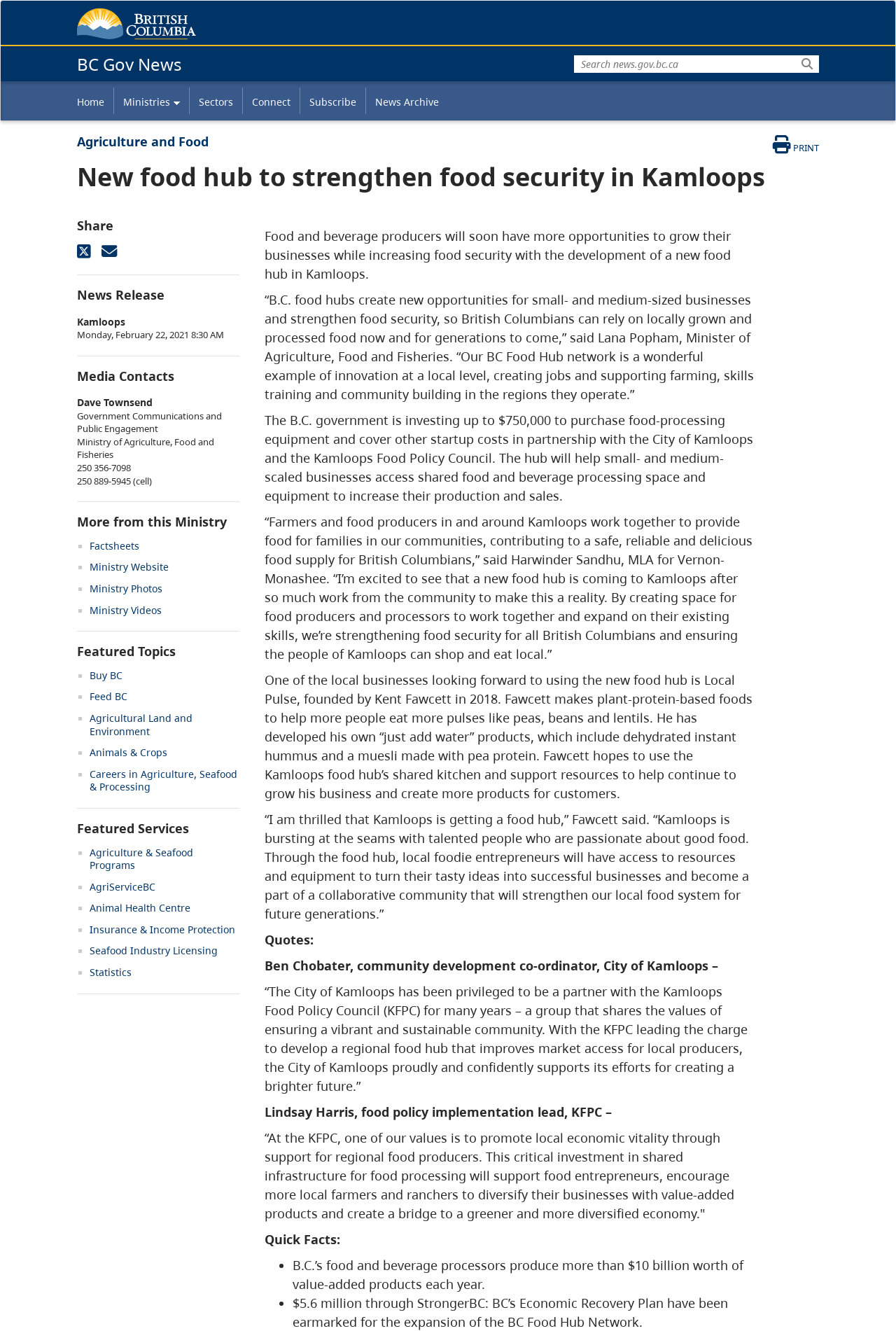How much is the B.C. government investing in the food hub?
Using the visual information, respond with a single word or phrase.

$750,000